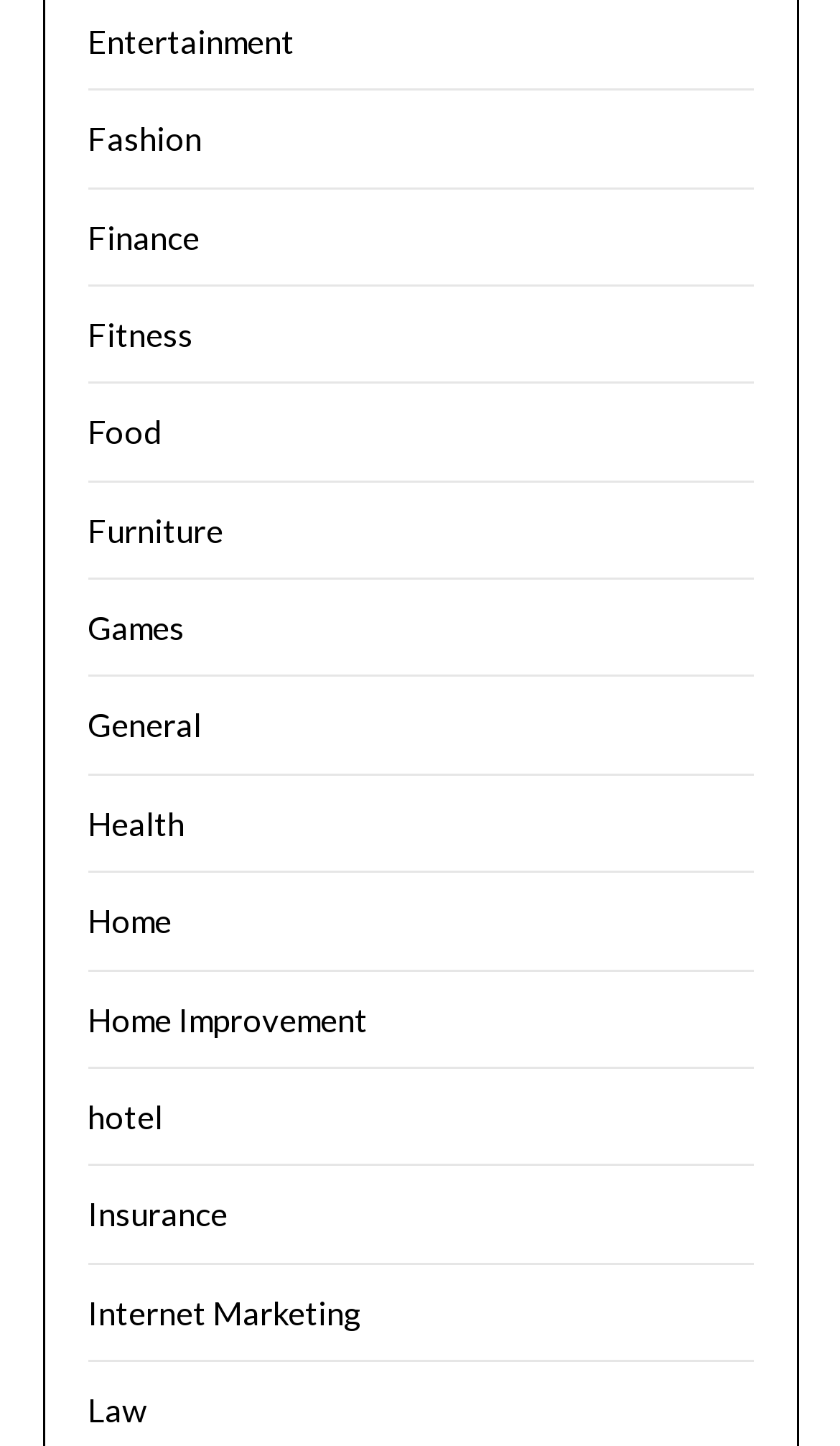Identify and provide the bounding box for the element described by: "Games".

[0.104, 0.42, 0.219, 0.447]